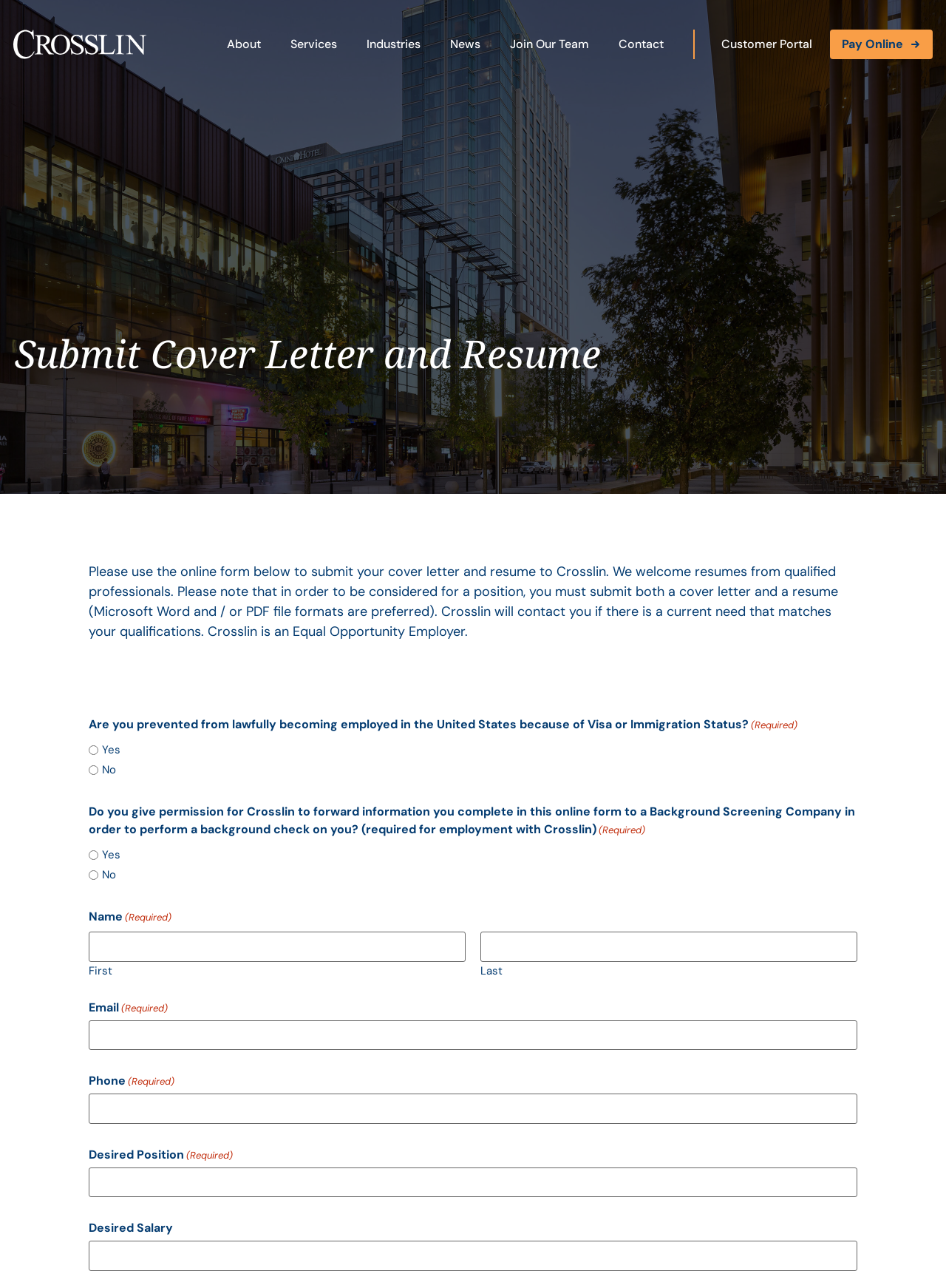From the image, can you give a detailed response to the question below:
What is the position of the 'News' link?

The 'News' link is the fourth link from the left in the top navigation bar, with a bounding box coordinate of [0.46, 0.0, 0.523, 0.069].